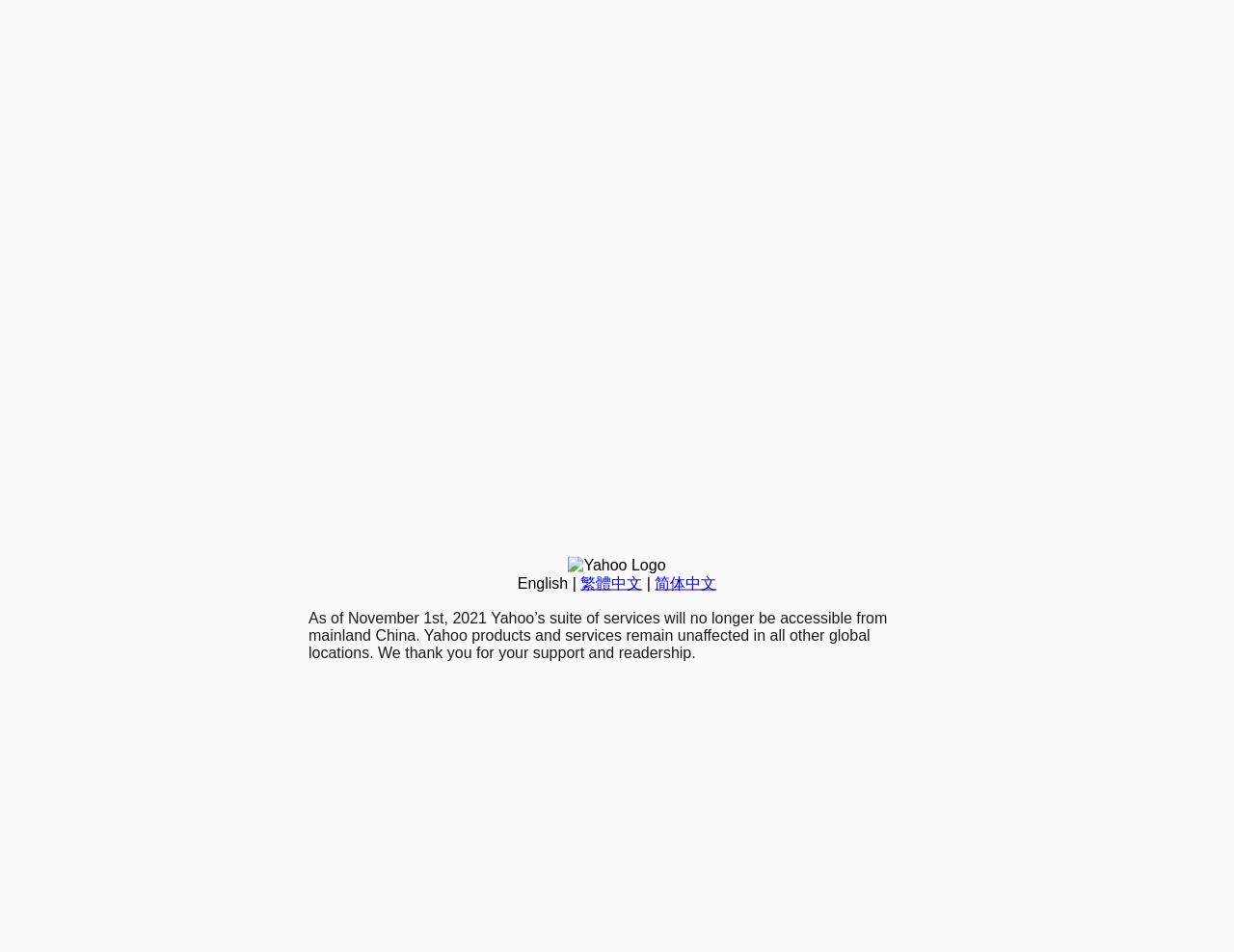Locate the bounding box of the UI element defined by this description: "English". The coordinates should be given as four float numbers between 0 and 1, formatted as [left, top, right, bottom].

[0.419, 0.604, 0.46, 0.621]